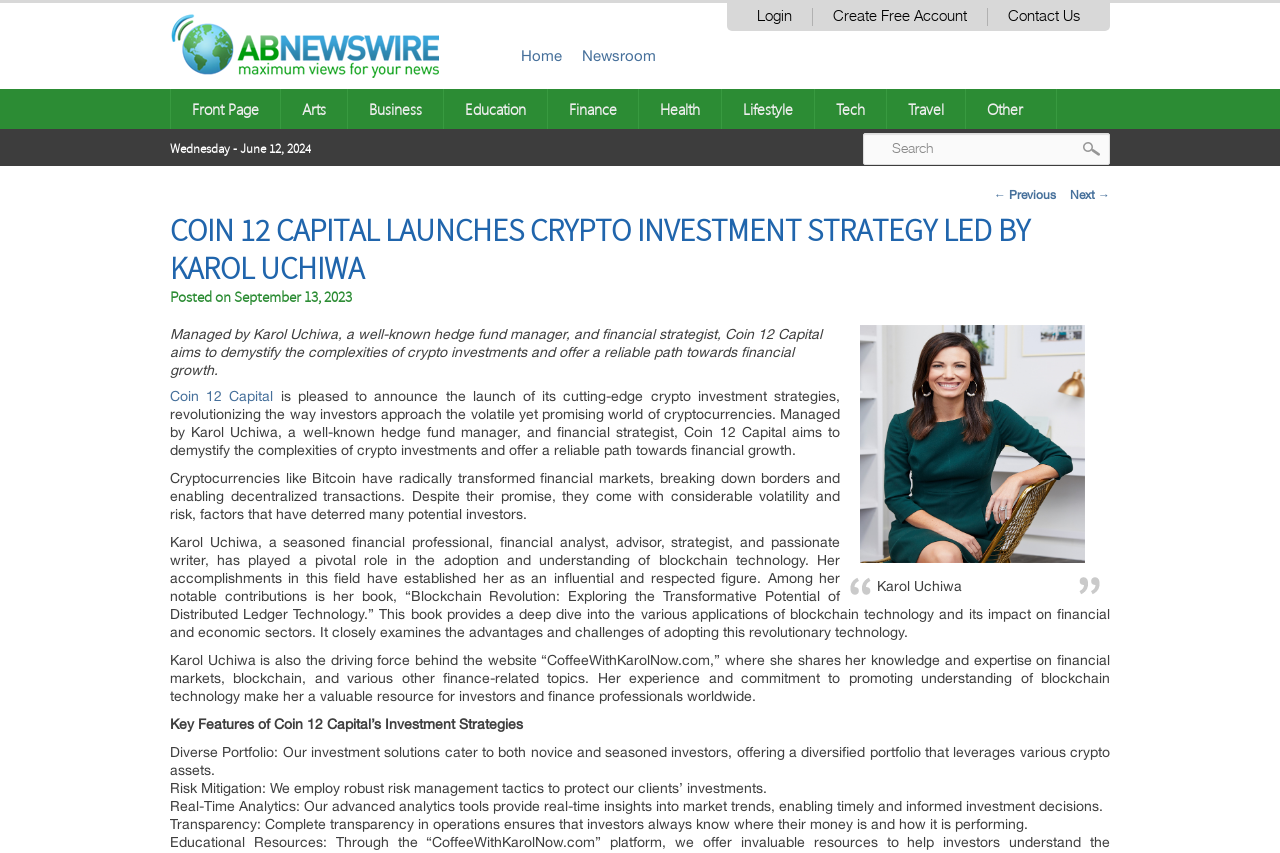Please identify the bounding box coordinates of where to click in order to follow the instruction: "Go to the 'Newsroom' page".

[0.455, 0.055, 0.512, 0.075]